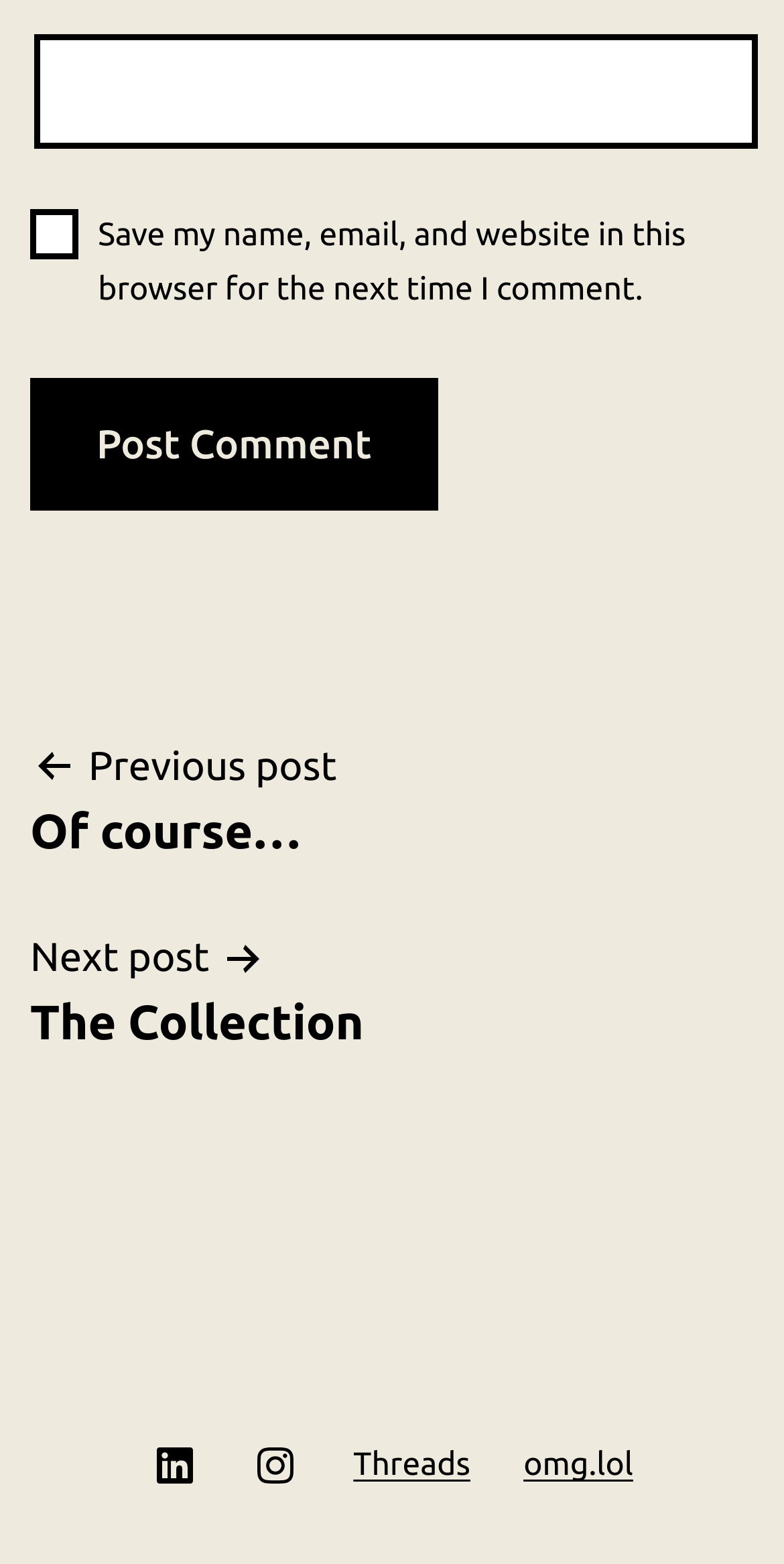Based on the element description: "29", identify the bounding box coordinates for this UI element. The coordinates must be four float numbers between 0 and 1, listed as [left, top, right, bottom].

None